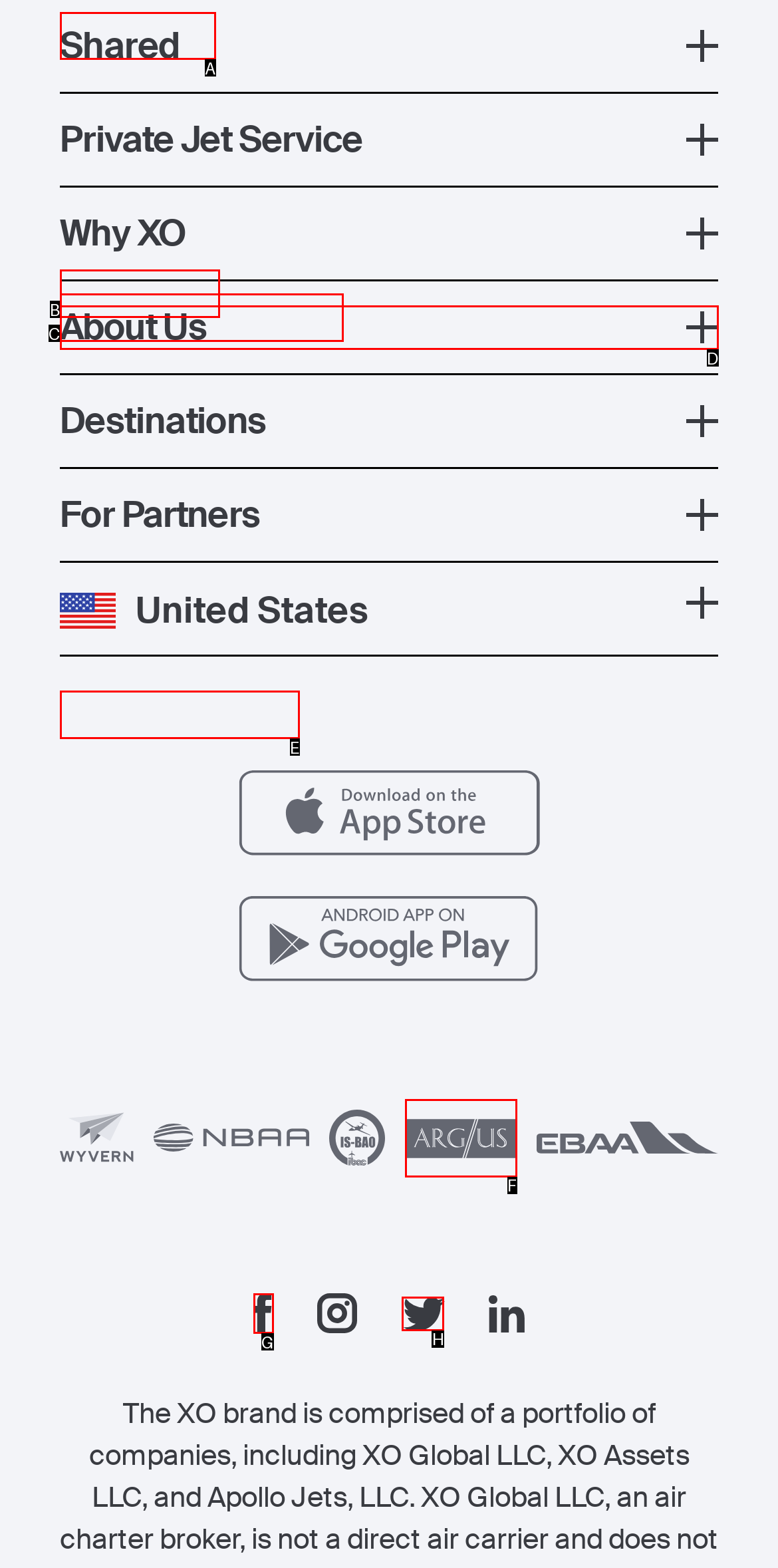From the given options, choose the one to complete the task: Click on Private Jet
Indicate the letter of the correct option.

A